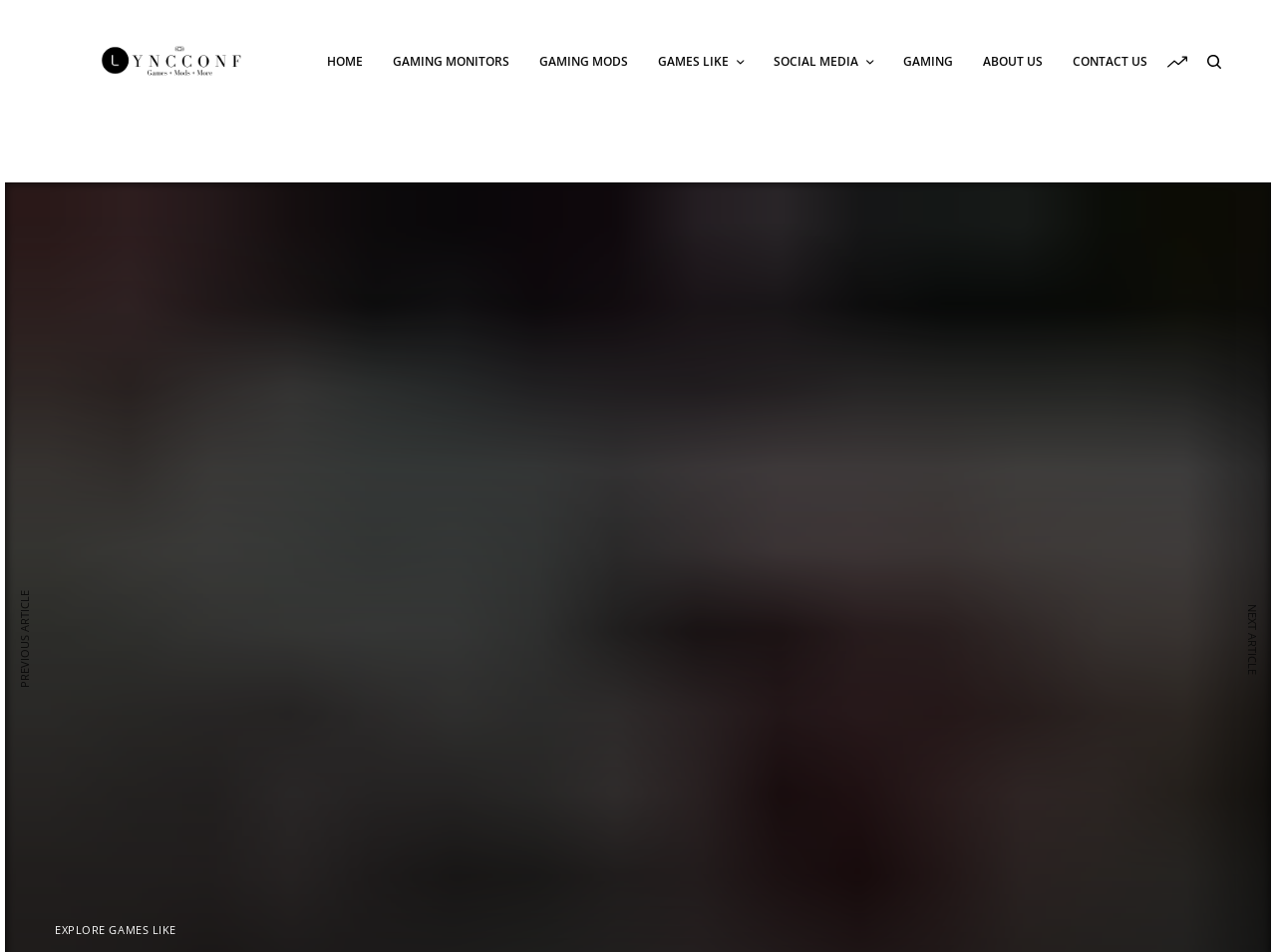Find the bounding box coordinates of the area to click in order to follow the instruction: "contact us".

[0.841, 0.0, 0.899, 0.129]